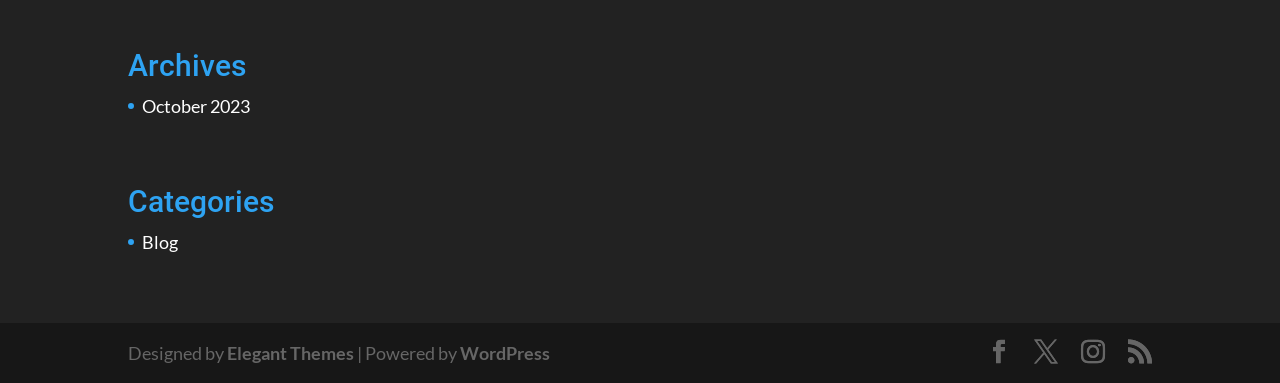Using details from the image, please answer the following question comprehensively:
What is the name of the theme designer?

I found a static text element with the text 'Designed by' followed by a link element with the text 'Elegant Themes', which suggests that Elegant Themes is the name of the theme designer.